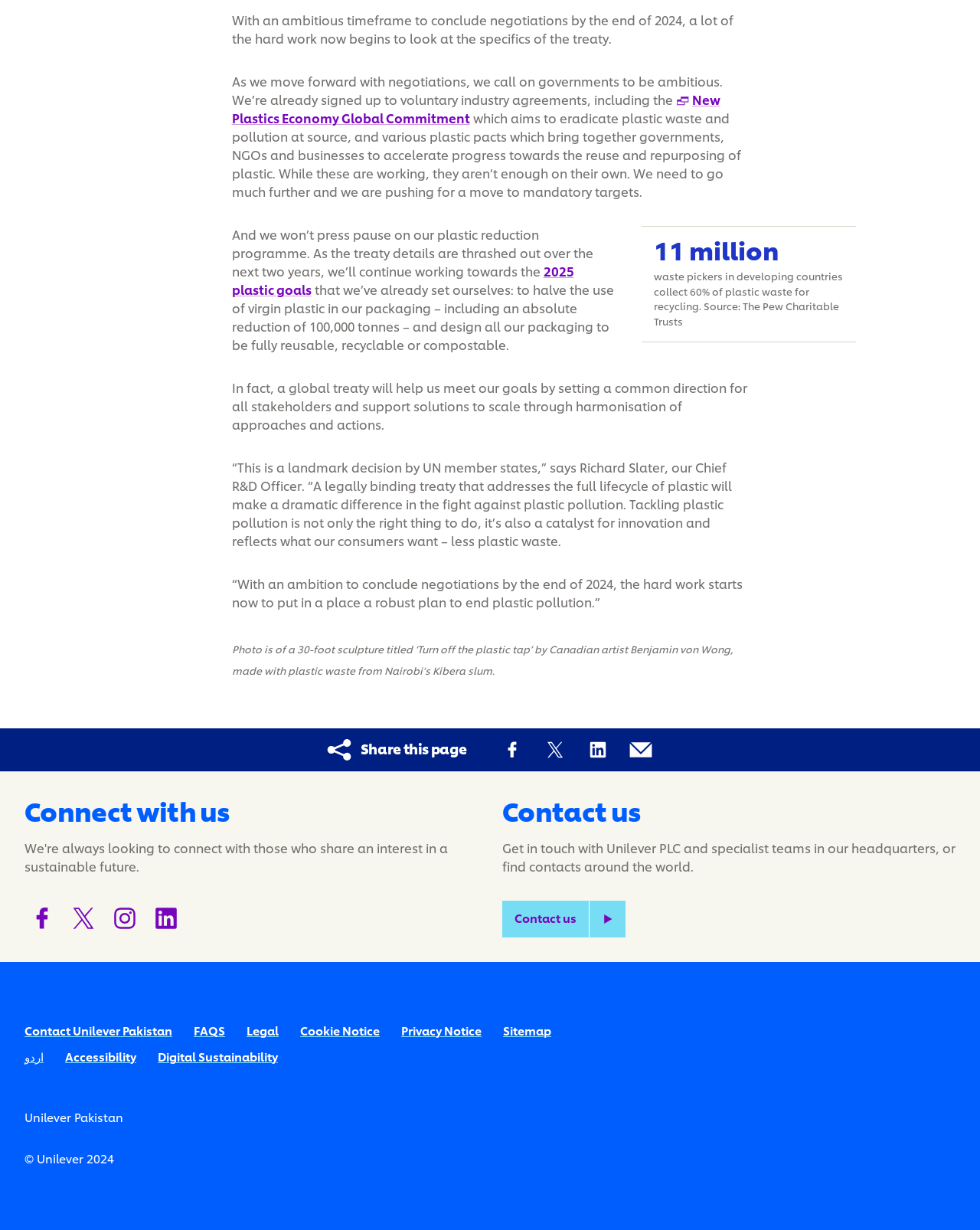Provide a short answer to the following question with just one word or phrase: What is the target for the use of virgin plastic in packaging by 2025?

Halve the use